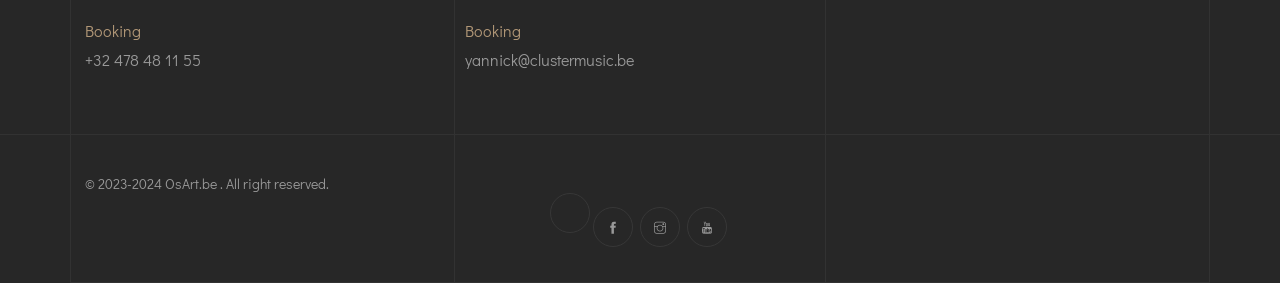What year is mentioned in the copyright notice?
Utilize the information in the image to give a detailed answer to the question.

I found the year by looking at the StaticText element with the OCR text '© 2023-2024' located at [0.066, 0.615, 0.129, 0.682].